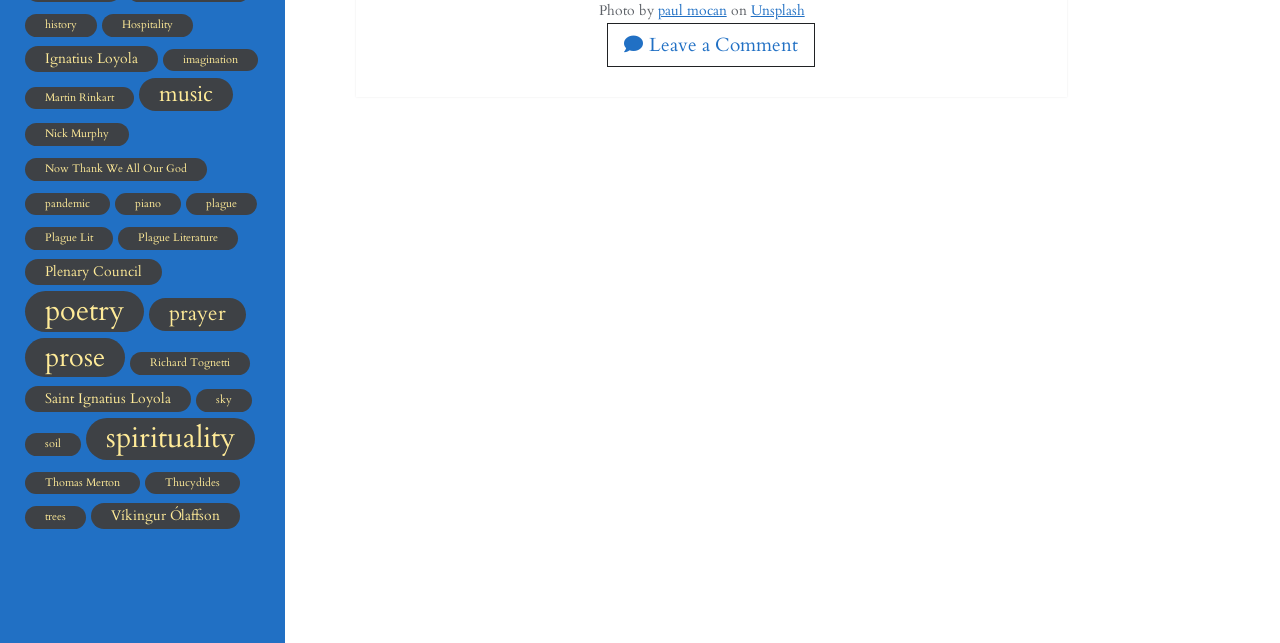What is the second topic with the most items?
Refer to the screenshot and respond with a concise word or phrase.

poetry